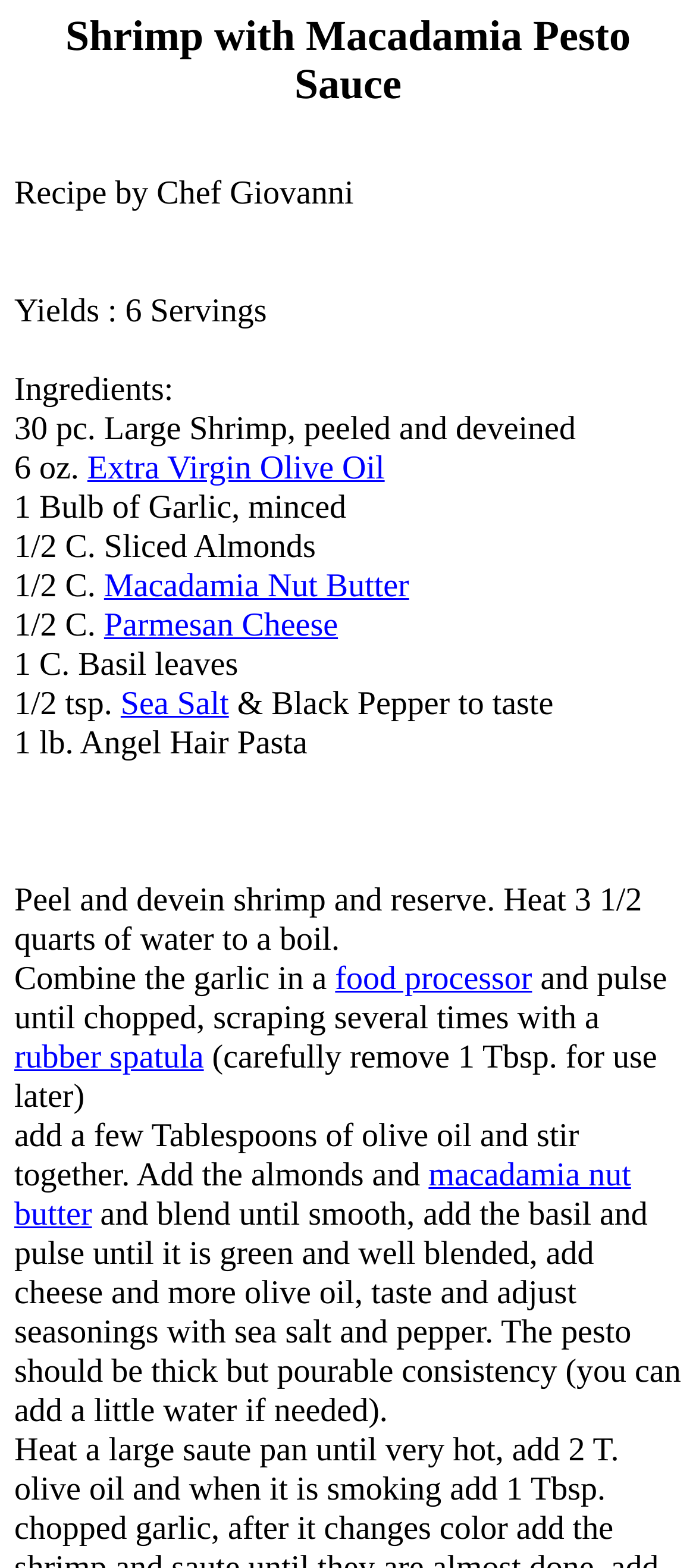Give a comprehensive overview of the webpage, including key elements.

This webpage is a recipe page for "Shrimp with Macadamia Pesto Sauce" by Chef Giovanni. At the top, there is a heading with the recipe title. Below the heading, there is a brief description of the recipe, followed by the yield information, which is 6 servings.

The ingredients section is listed below, with 11 items, including shrimp, olive oil, garlic, almonds, macadamia nut butter, parmesan cheese, basil leaves, sea salt, black pepper, and angel hair pasta. Each ingredient is listed with its corresponding quantity.

Following the ingredients section, there is a cooking instructions section, which is a long paragraph that provides step-by-step instructions on how to prepare the dish. The instructions include peeling and deveining shrimp, heating water, combining garlic and other ingredients in a food processor, and blending the mixture until smooth.

Throughout the webpage, there are several links to specific ingredients, such as olive oil, macadamia nut butter, and parmesan cheese, which may provide additional information or allow users to purchase the ingredients online.